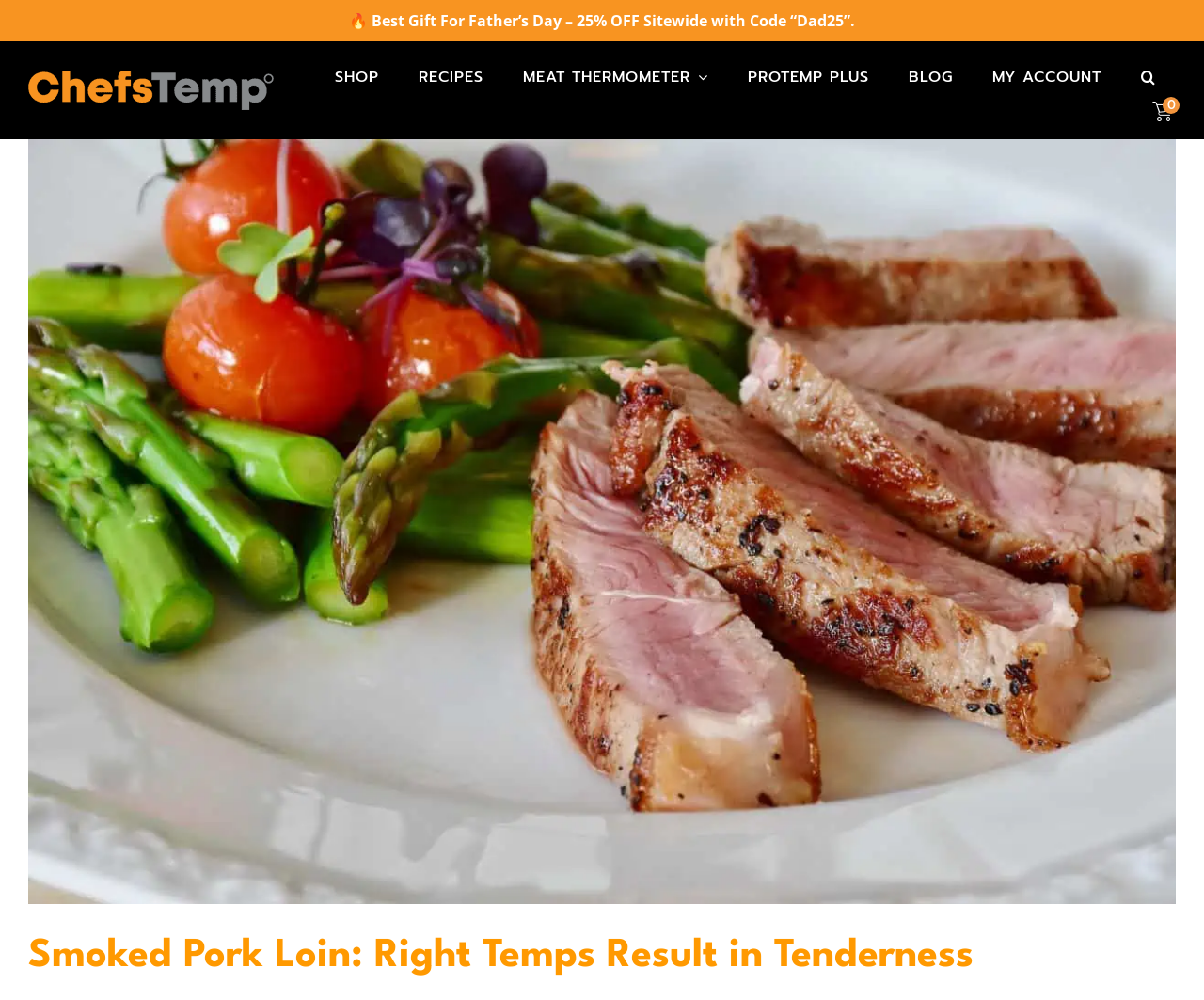Find the bounding box coordinates for the element that must be clicked to complete the instruction: "Search for something". The coordinates should be four float numbers between 0 and 1, indicated as [left, top, right, bottom].

[0.943, 0.06, 0.965, 0.094]